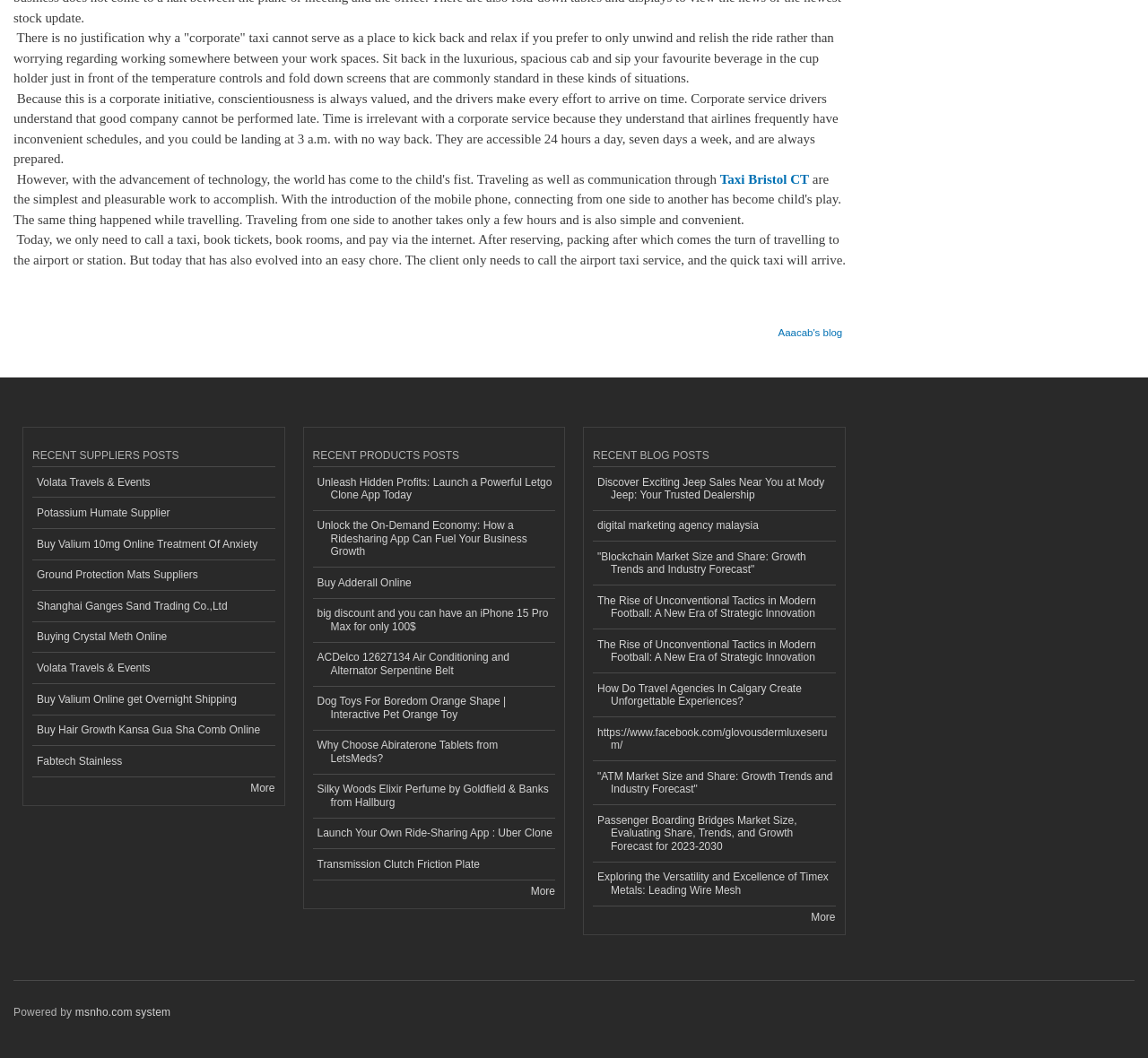Find the bounding box coordinates for the UI element whose description is: "Aaacab's blog". The coordinates should be four float numbers between 0 and 1, in the format [left, top, right, bottom].

[0.678, 0.294, 0.734, 0.324]